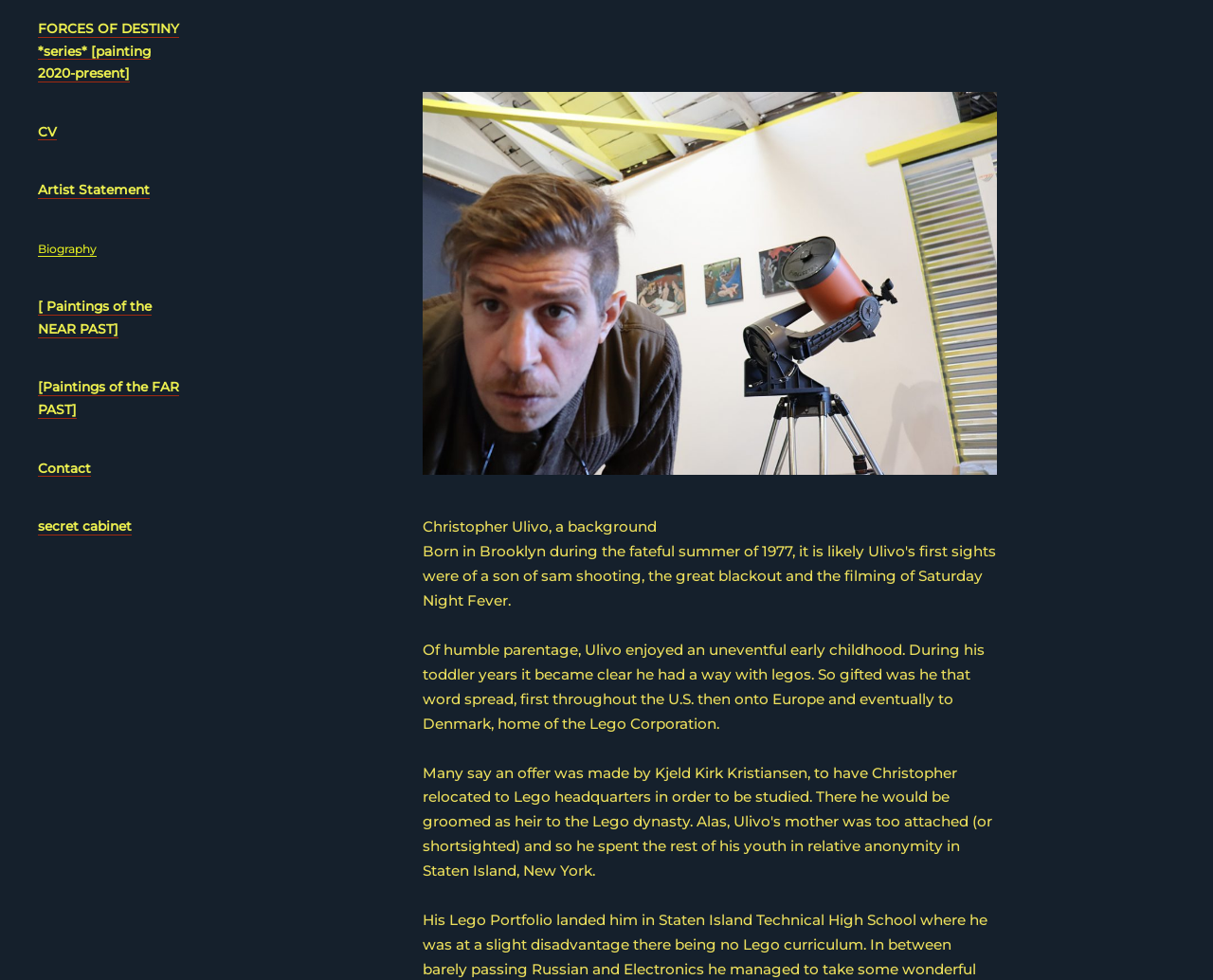Use one word or a short phrase to answer the question provided: 
What is the subject of the artist's early childhood?

Legos